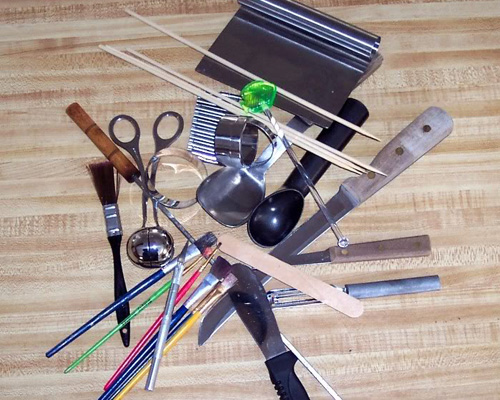What is the purpose of the molds in the image?
Refer to the image and give a detailed answer to the question.

The presence of molds in the image suggests that they are used to create visually appealing soap shapes, which is a crucial step in the process of making melt and pour glycerin soap.